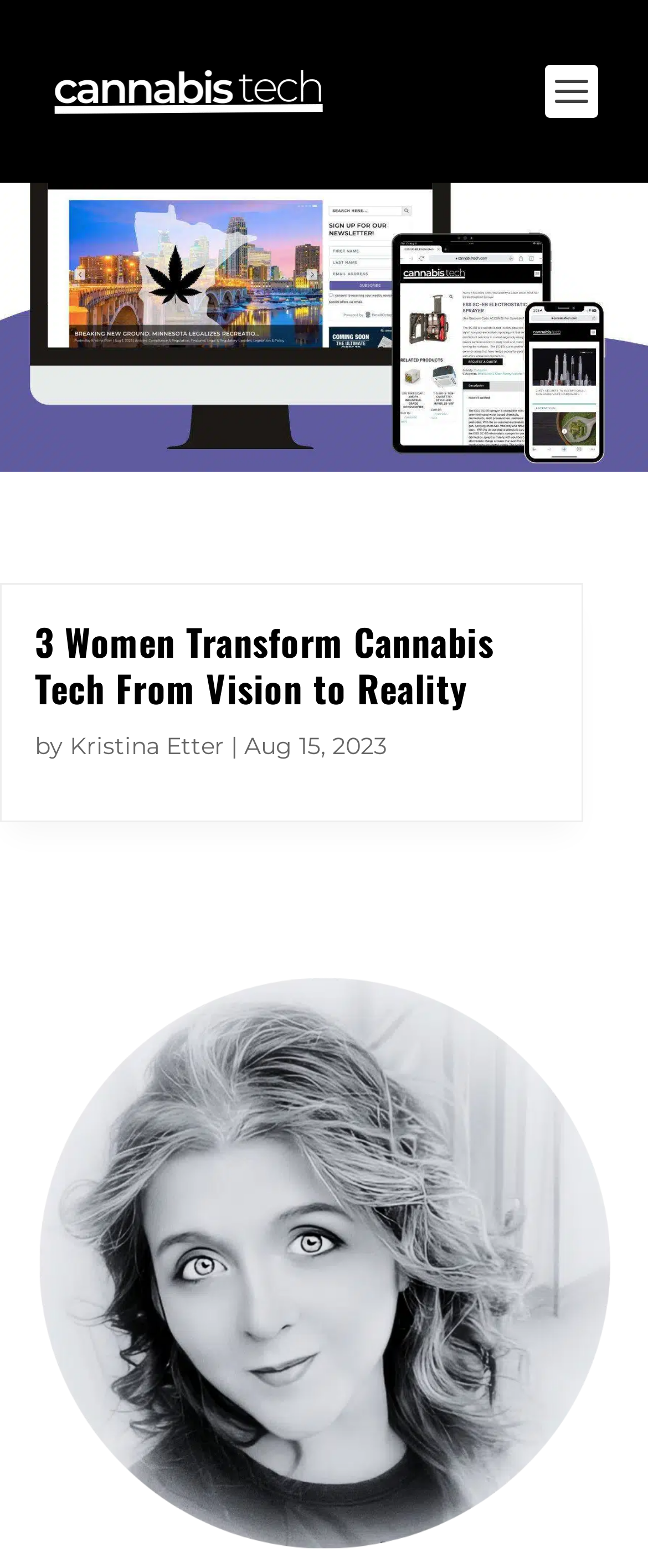Reply to the question with a single word or phrase:
When was the latest article published?

Aug 15, 2023